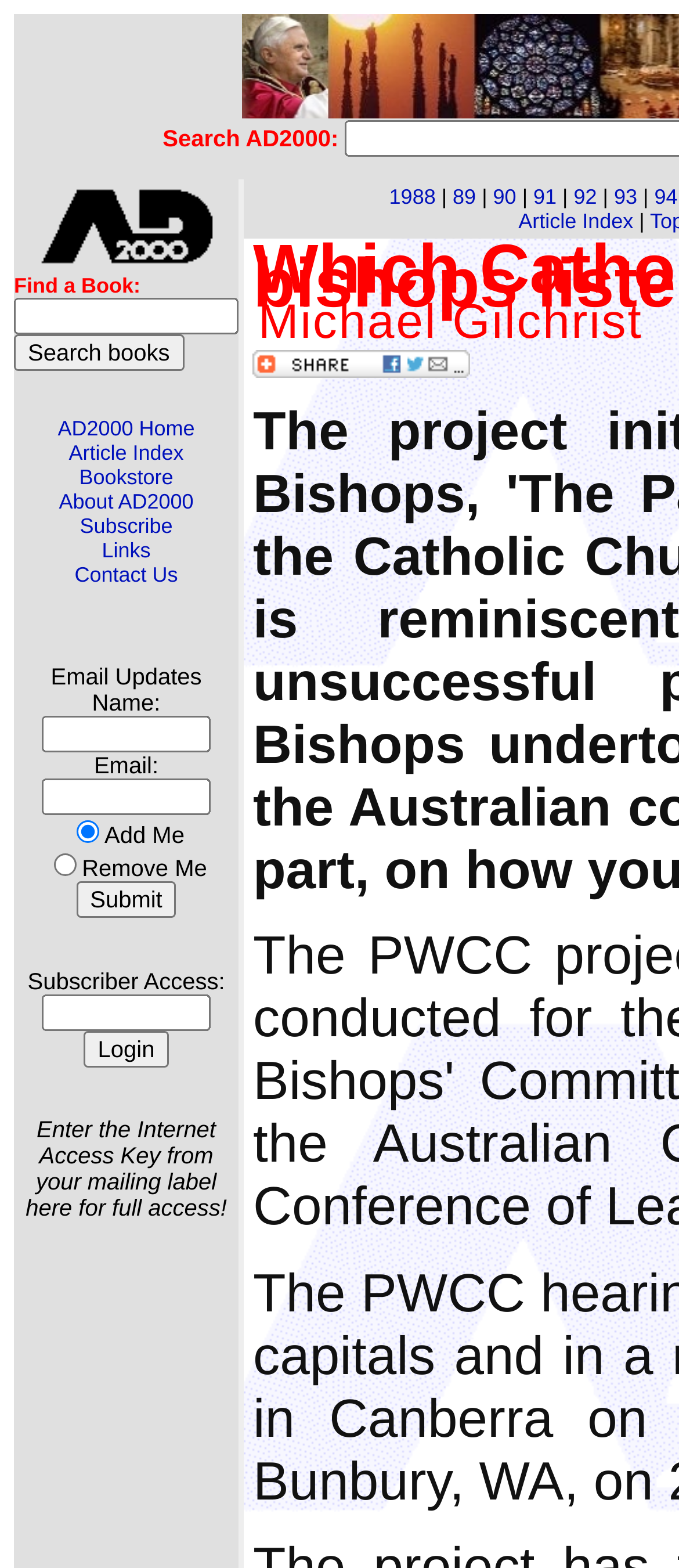What can be searched on this webpage?
Please use the image to provide an in-depth answer to the question.

There is a search box on the webpage with the label 'Find a Book: Search books', indicating that users can search for books on this webpage.